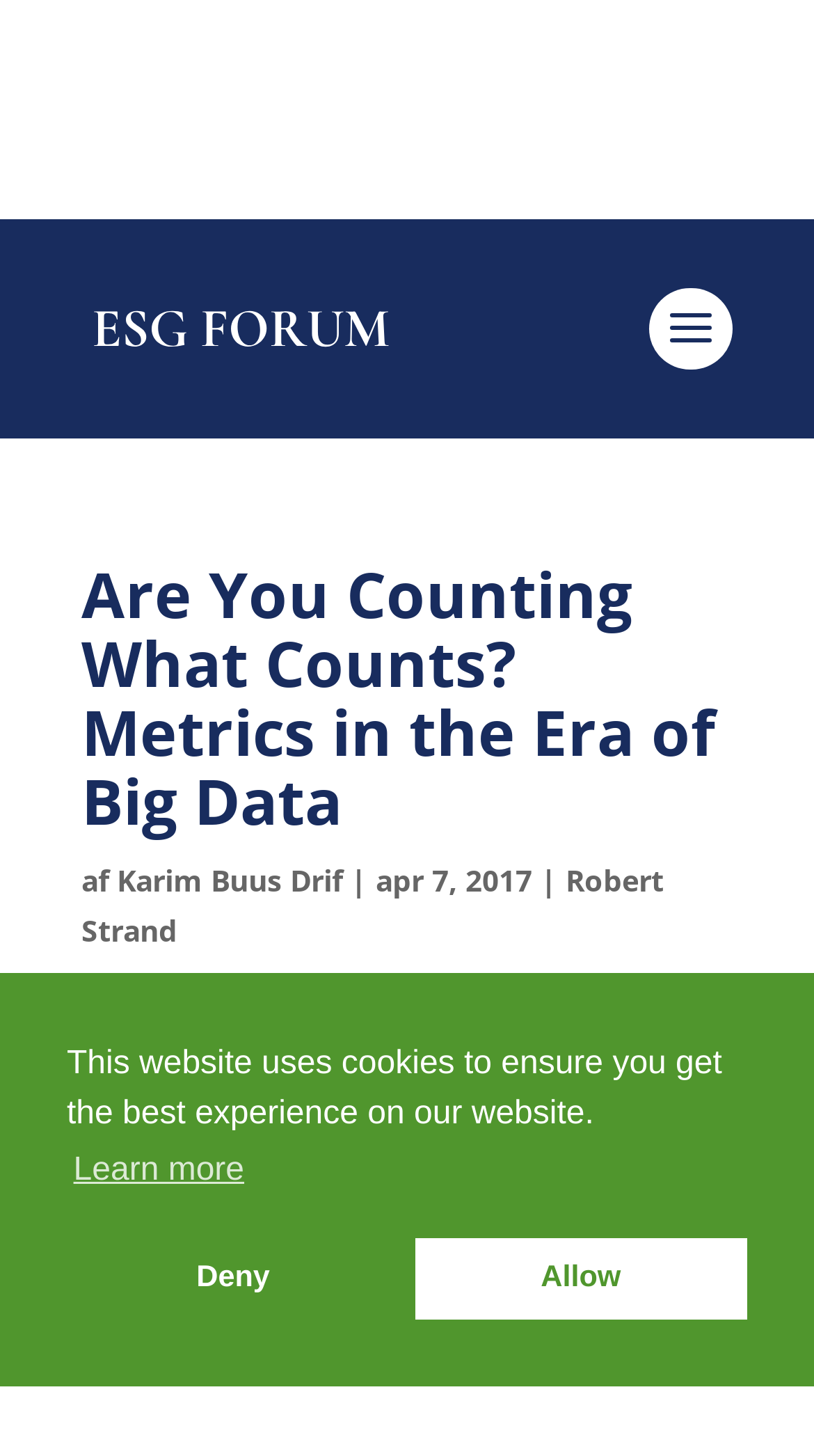Provide the bounding box coordinates of the HTML element this sentence describes: "Learn more".

[0.082, 0.783, 0.308, 0.827]